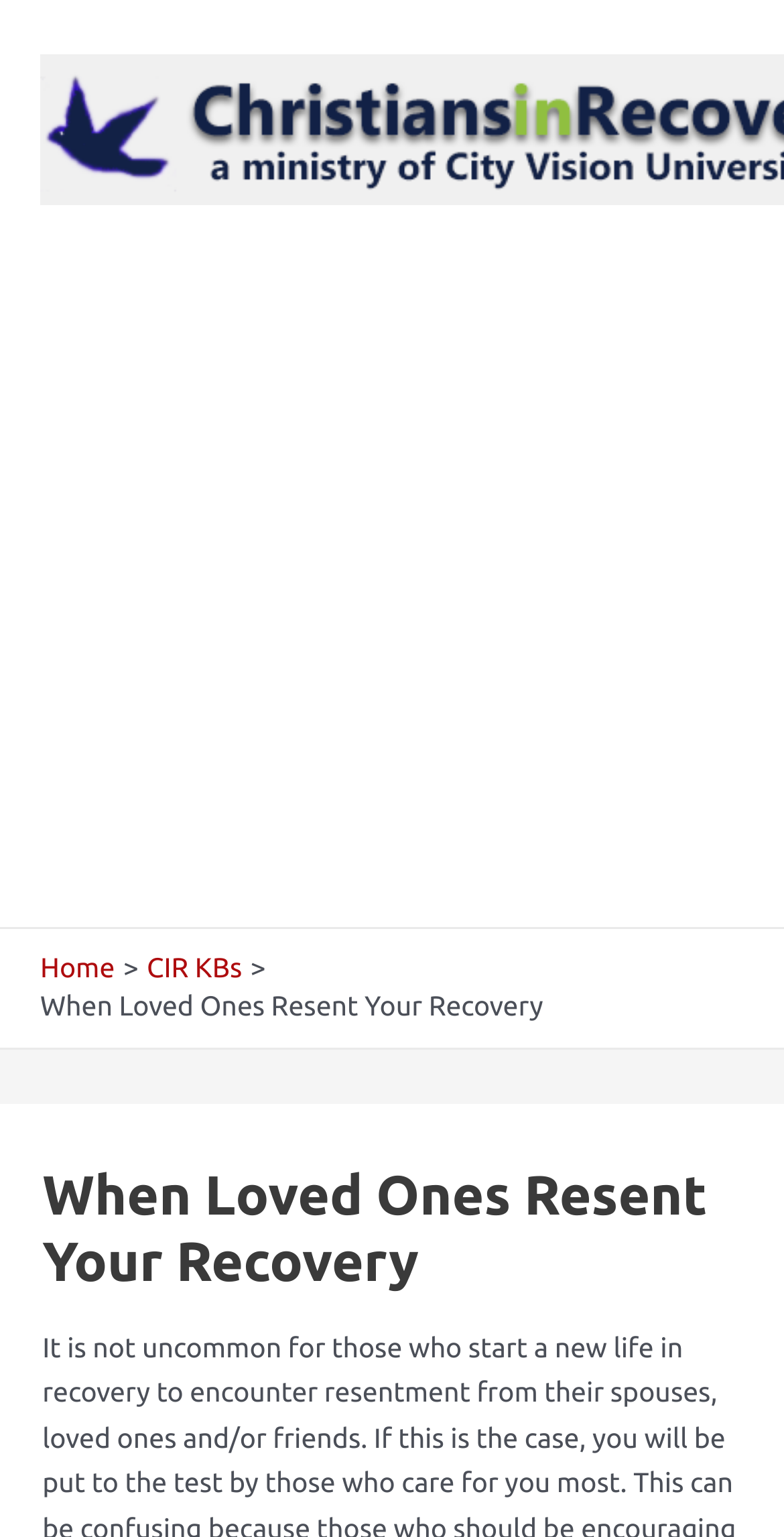Given the element description CIR KBs, specify the bounding box coordinates of the corresponding UI element in the format (top-left x, top-left y, bottom-right x, bottom-right y). All values must be between 0 and 1.

[0.187, 0.619, 0.309, 0.64]